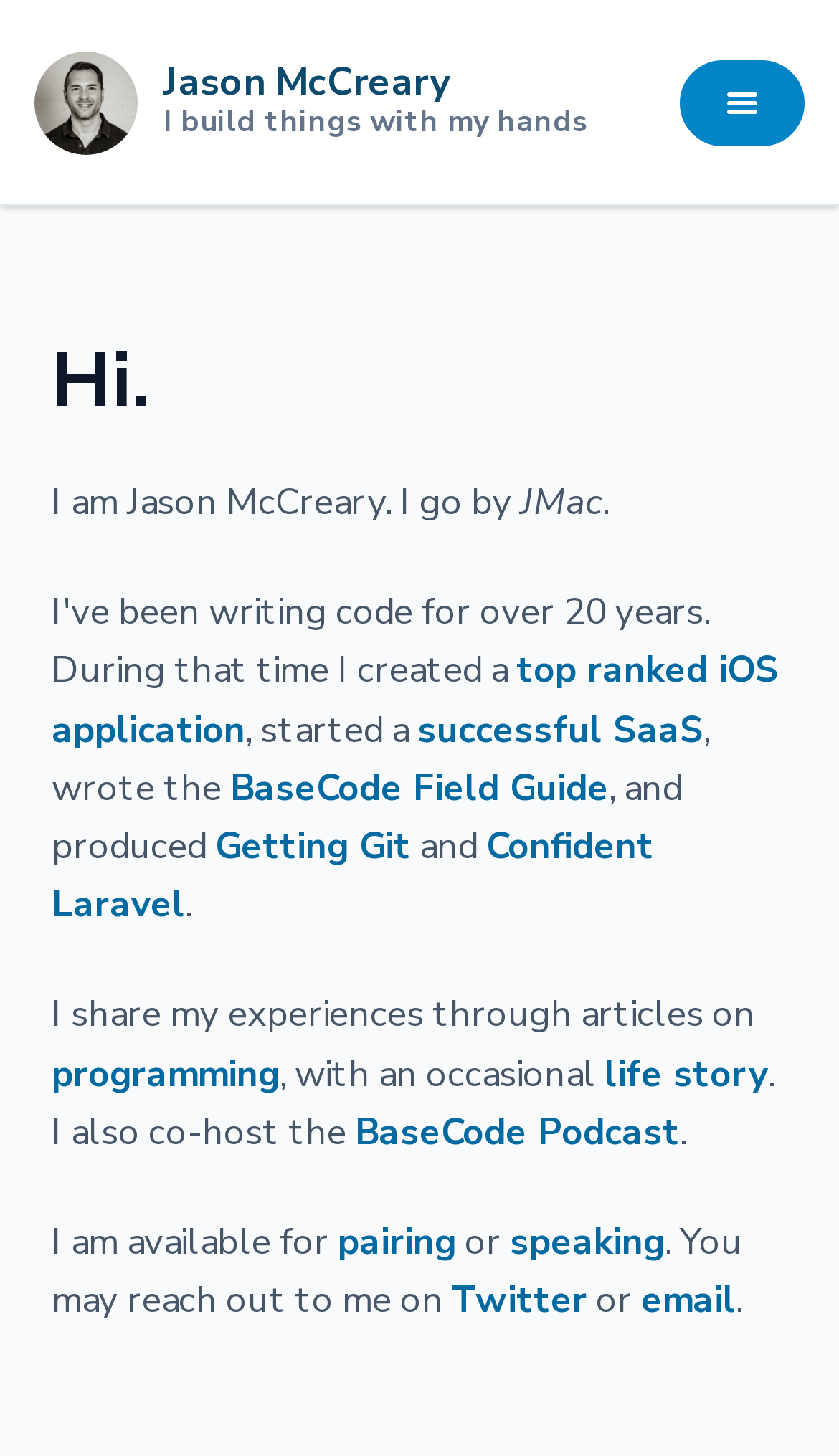Provide the bounding box coordinates for the area that should be clicked to complete the instruction: "Contact Jason McCreary on Twitter".

[0.538, 0.876, 0.7, 0.91]